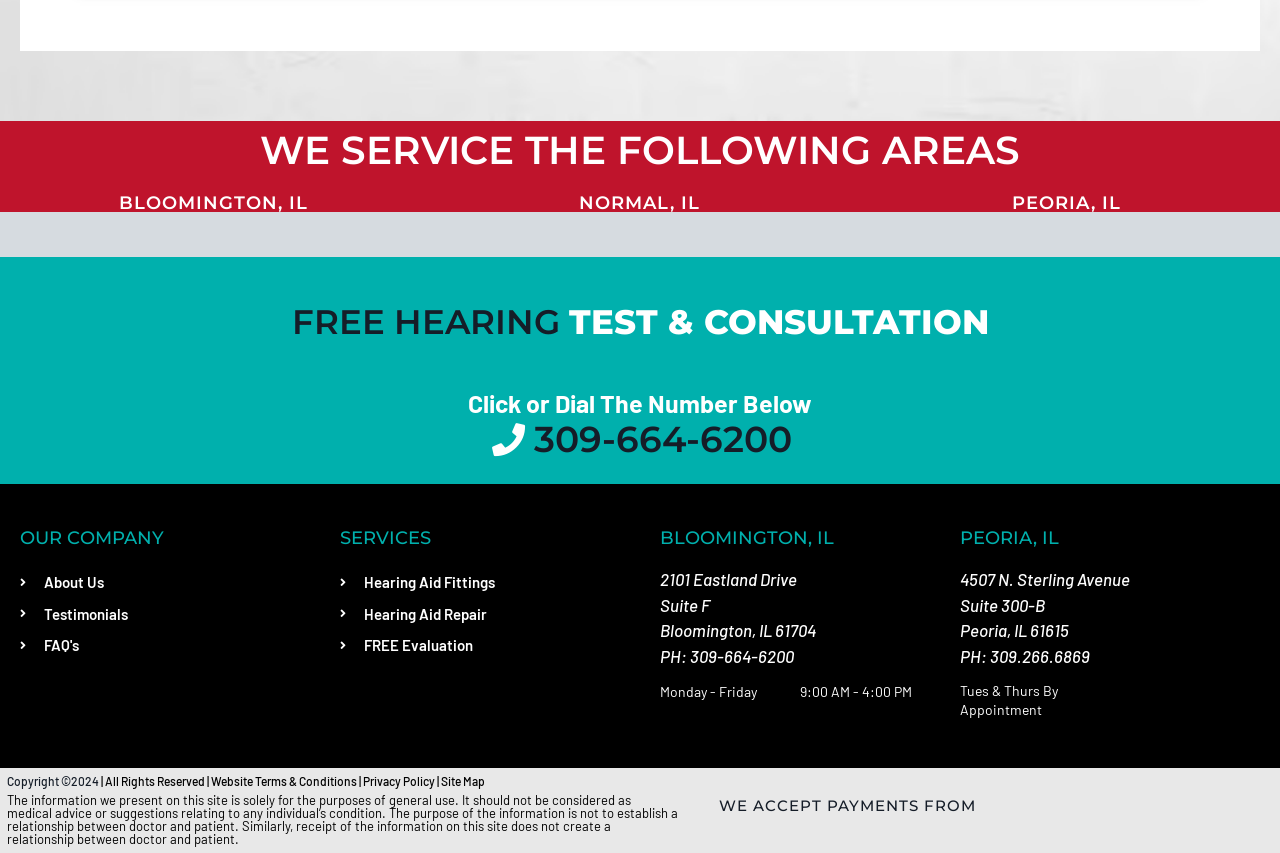Please specify the bounding box coordinates for the clickable region that will help you carry out the instruction: "Click on the 'BLOOMINGTON, IL' link".

[0.093, 0.225, 0.24, 0.251]